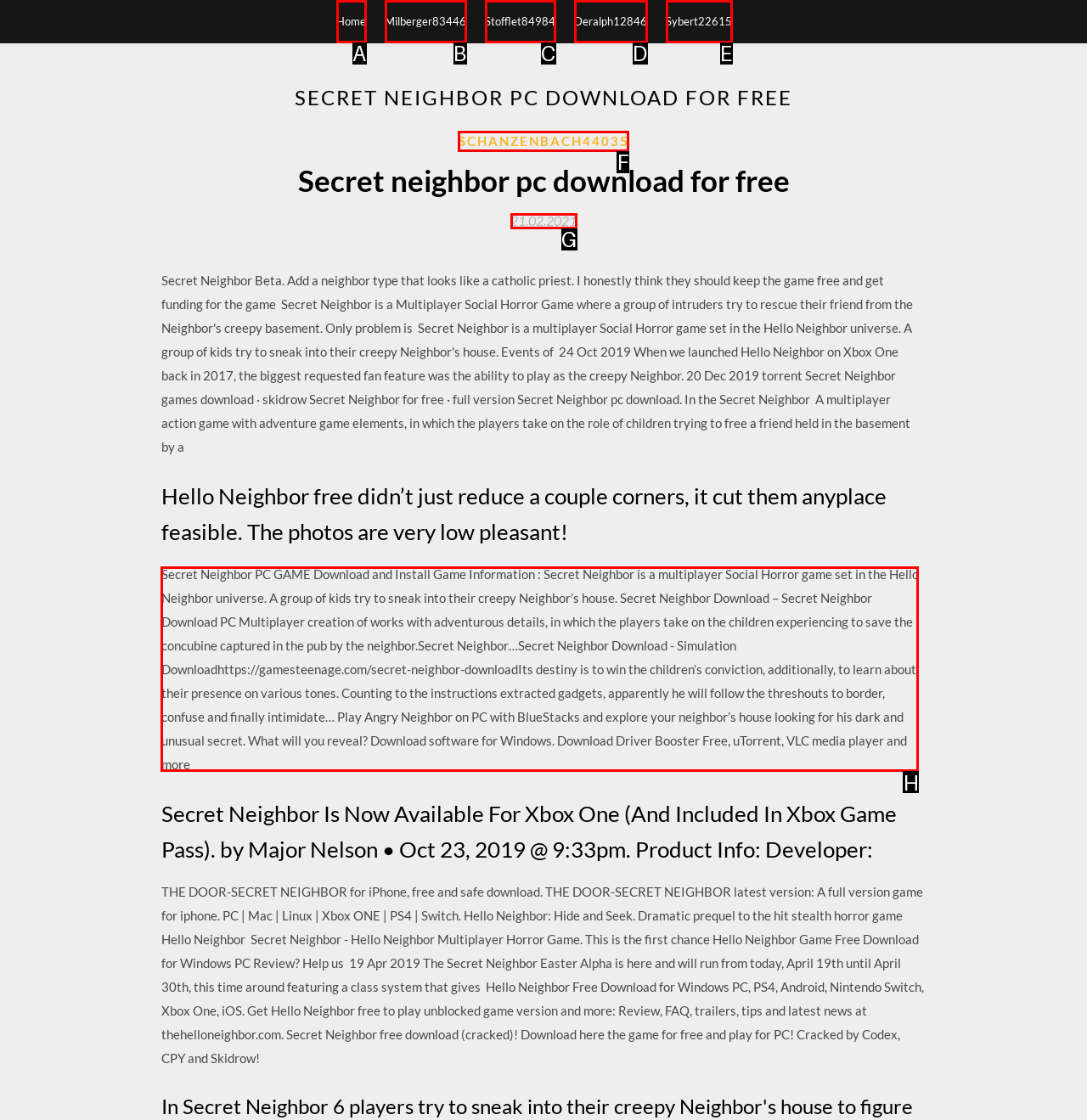Determine the letter of the UI element that will complete the task: Click on the 'Secret Neighbor Download' link
Reply with the corresponding letter.

H